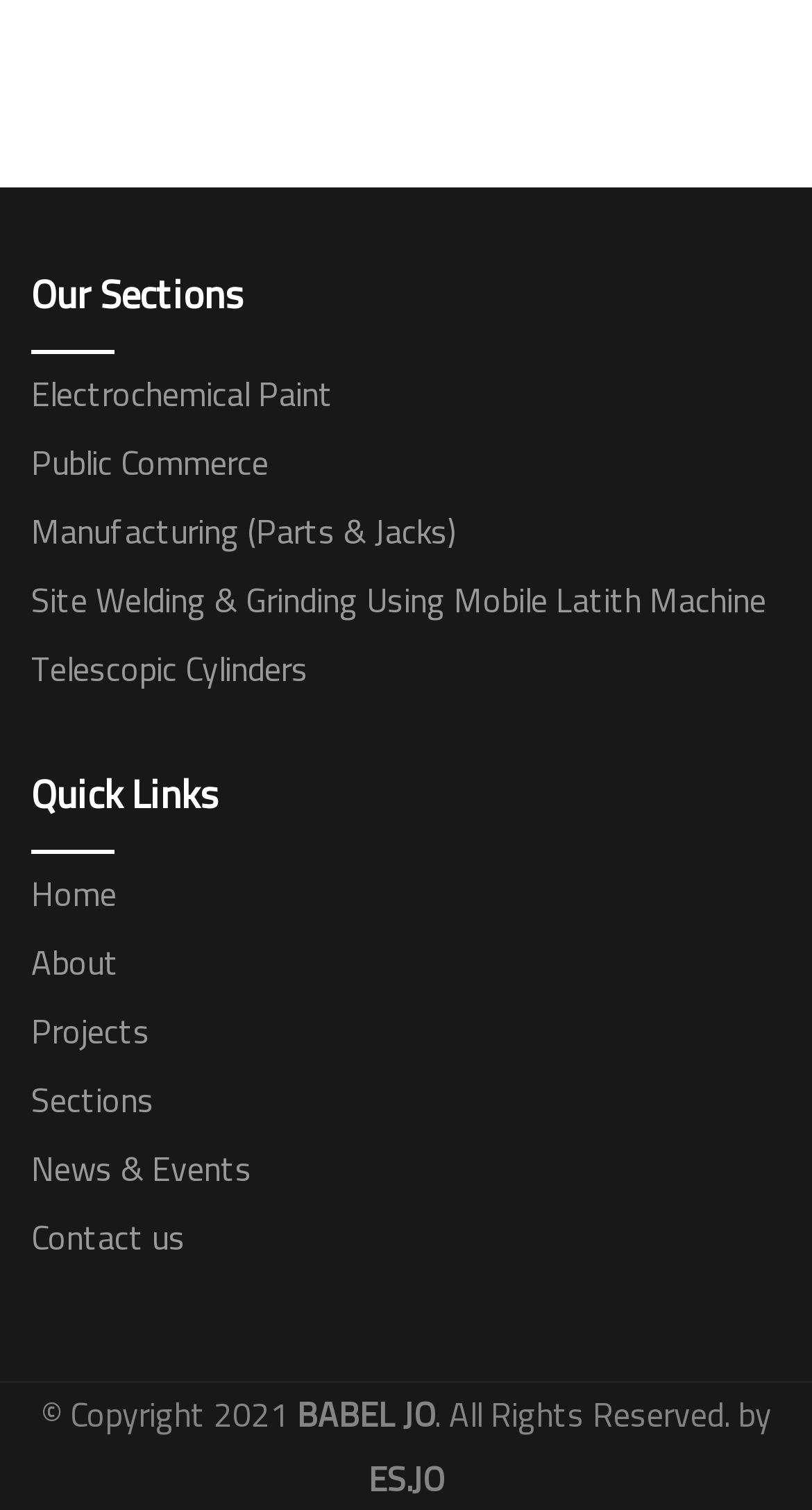Respond with a single word or phrase for the following question: 
How many companies are mentioned in the footer?

2